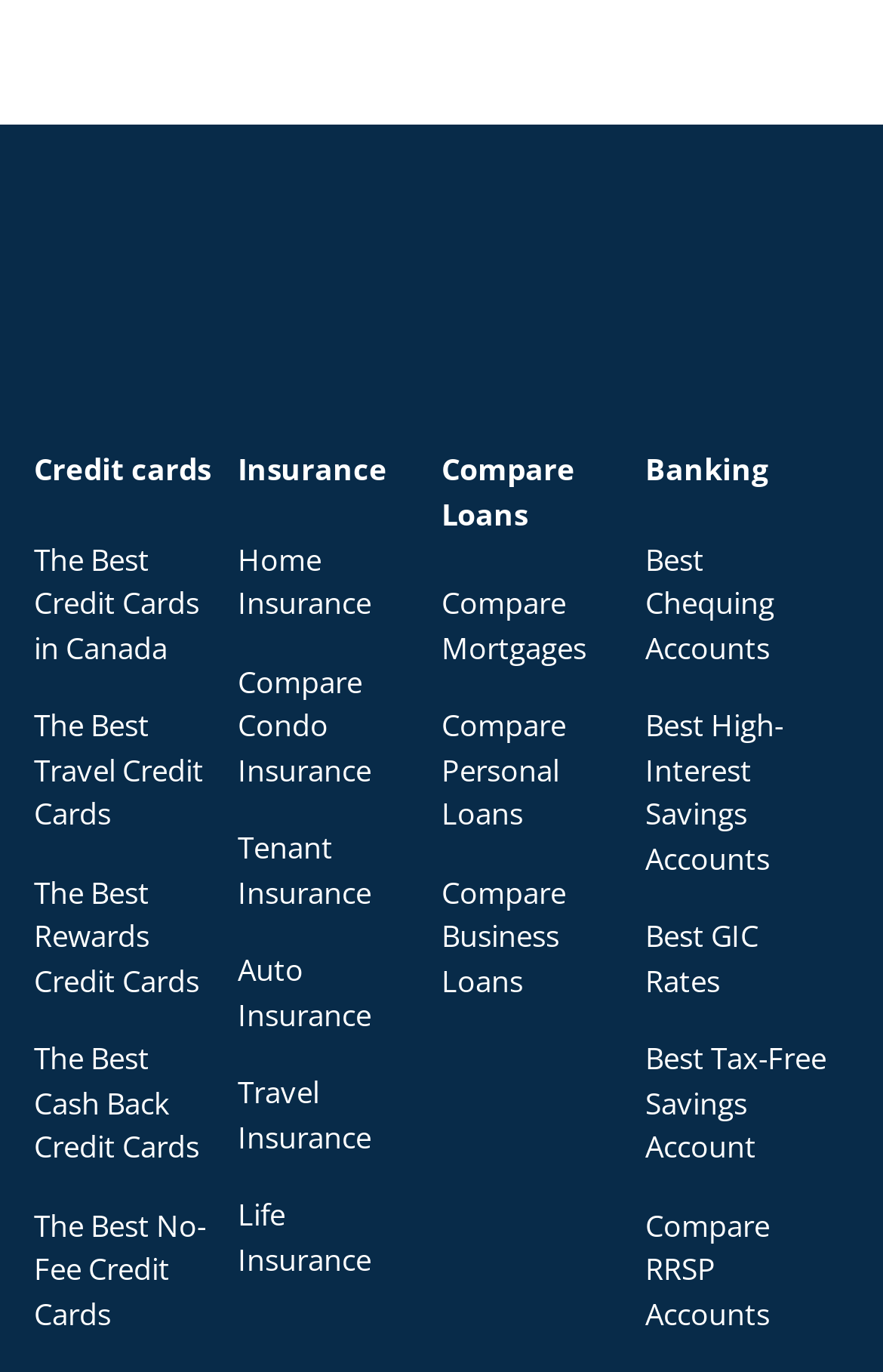How many links are there in total?
From the details in the image, answer the question comprehensively.

I counted the number of links under each category: 5 under Credit cards, 5 under Insurance, 3 under Compare Loans, and 4 under Banking. In total, there are 17 links.